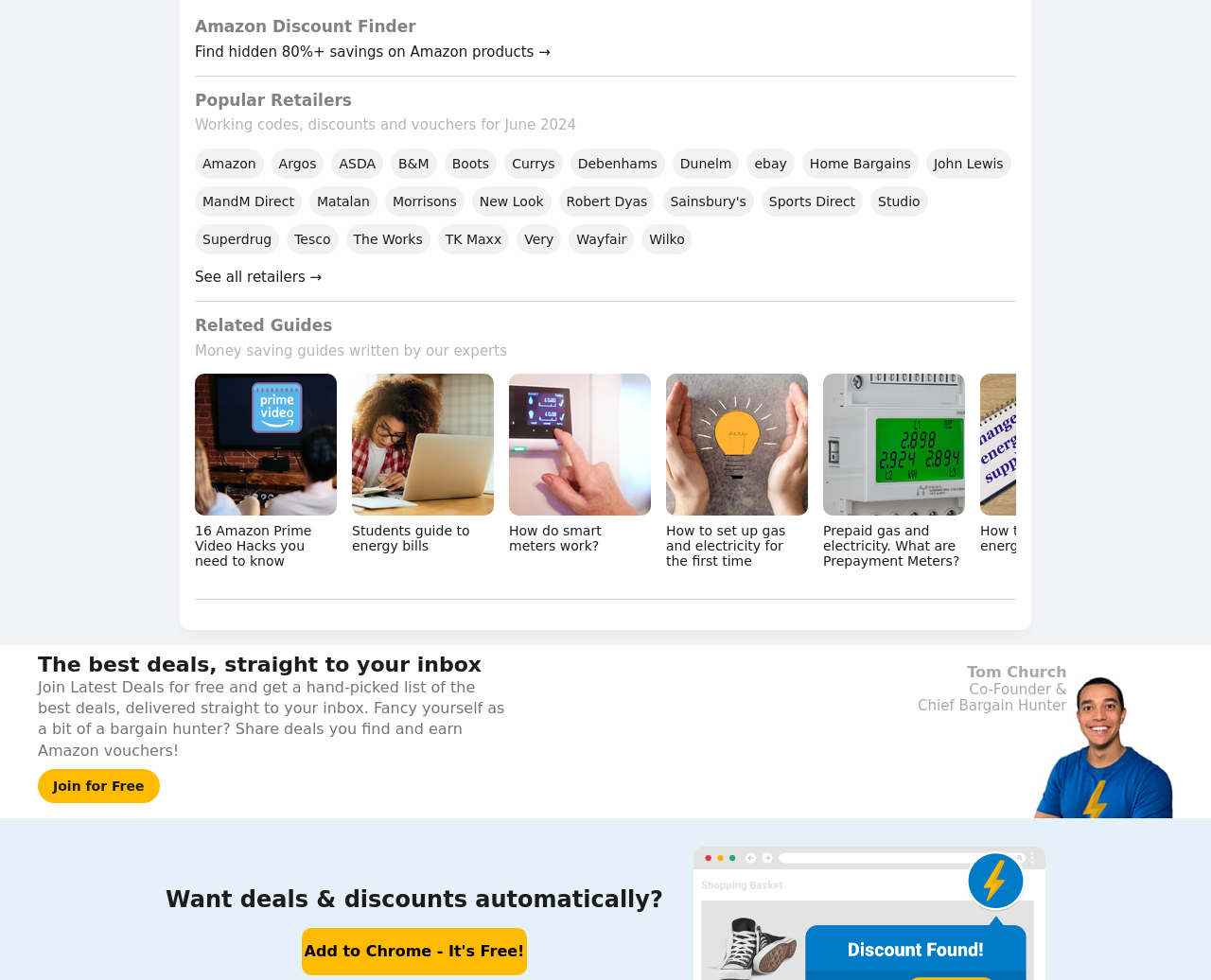Please provide the bounding box coordinate of the region that matches the element description: Join for Free. Coordinates should be in the format (top-left x, top-left y, bottom-right x, bottom-right y) and all values should be between 0 and 1.

[0.031, 0.785, 0.132, 0.82]